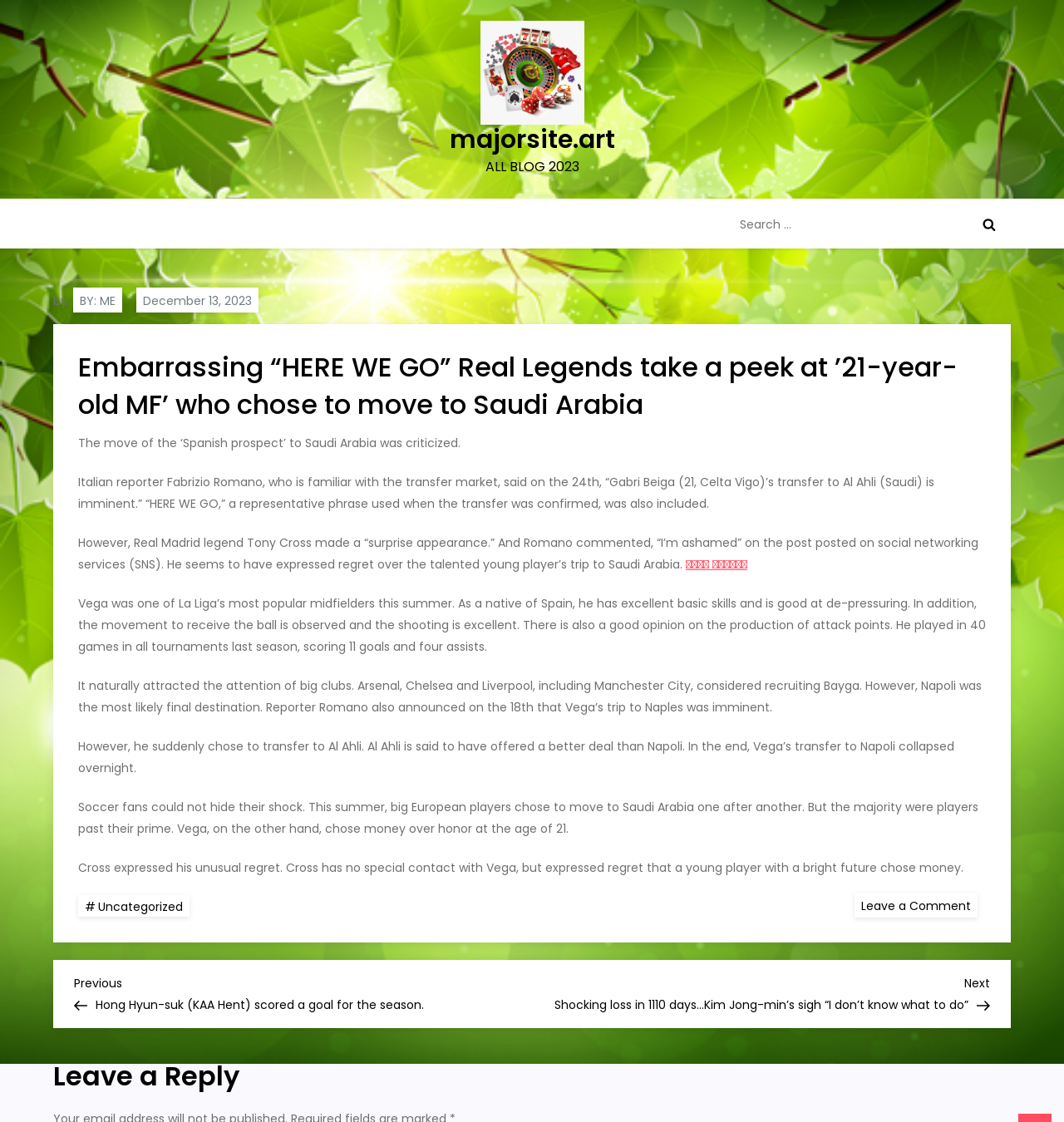Please find and generate the text of the main header of the webpage.

Embarrassing “HERE WE GO” Real Legends take a peek at ’21-year-old MF’ who chose to move to Saudi Arabia